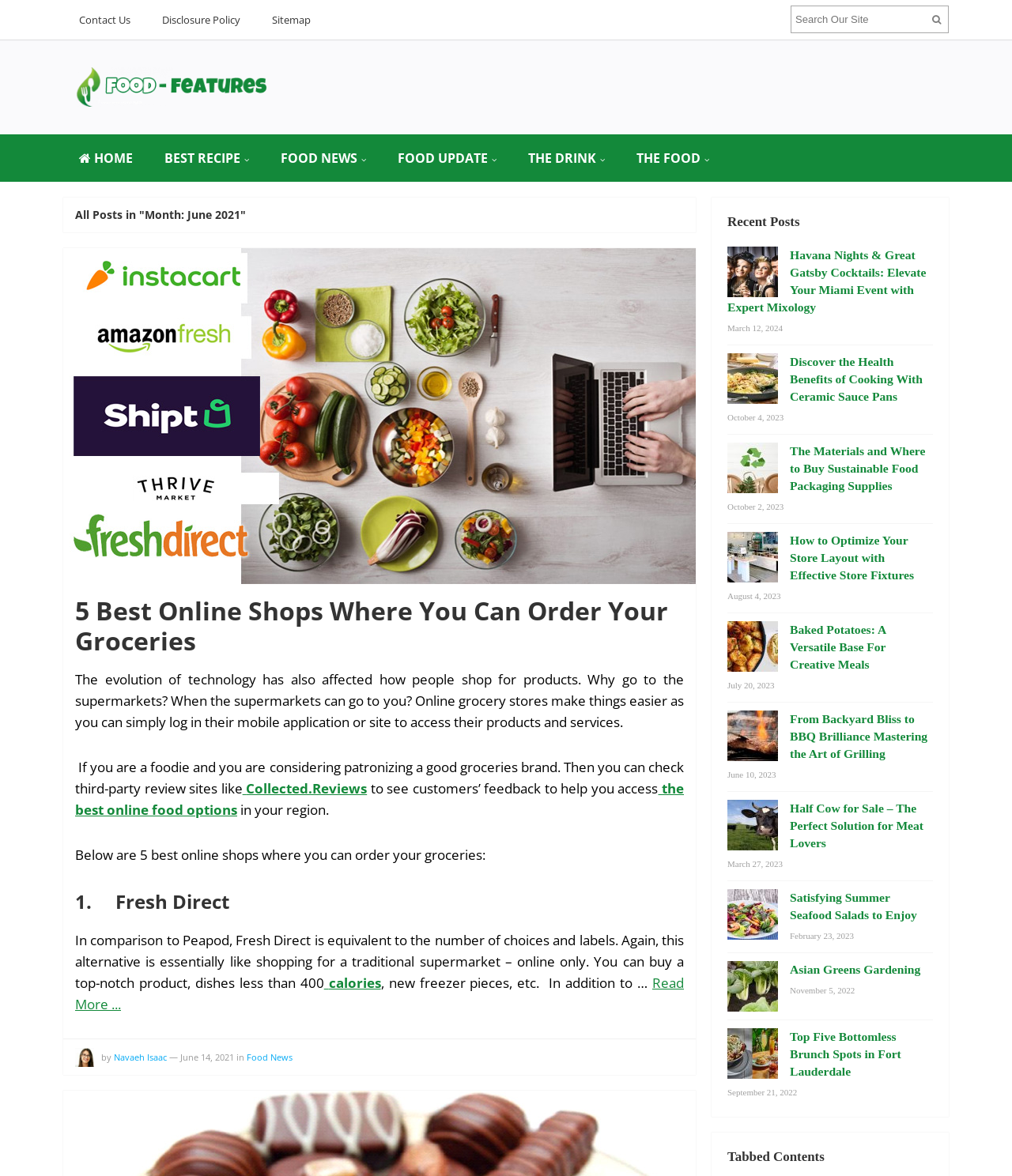What is the category of the first article?
We need a detailed and meticulous answer to the question.

The category of the first article is Food News, which is mentioned at the bottom of the article, along with the author's name and the date.